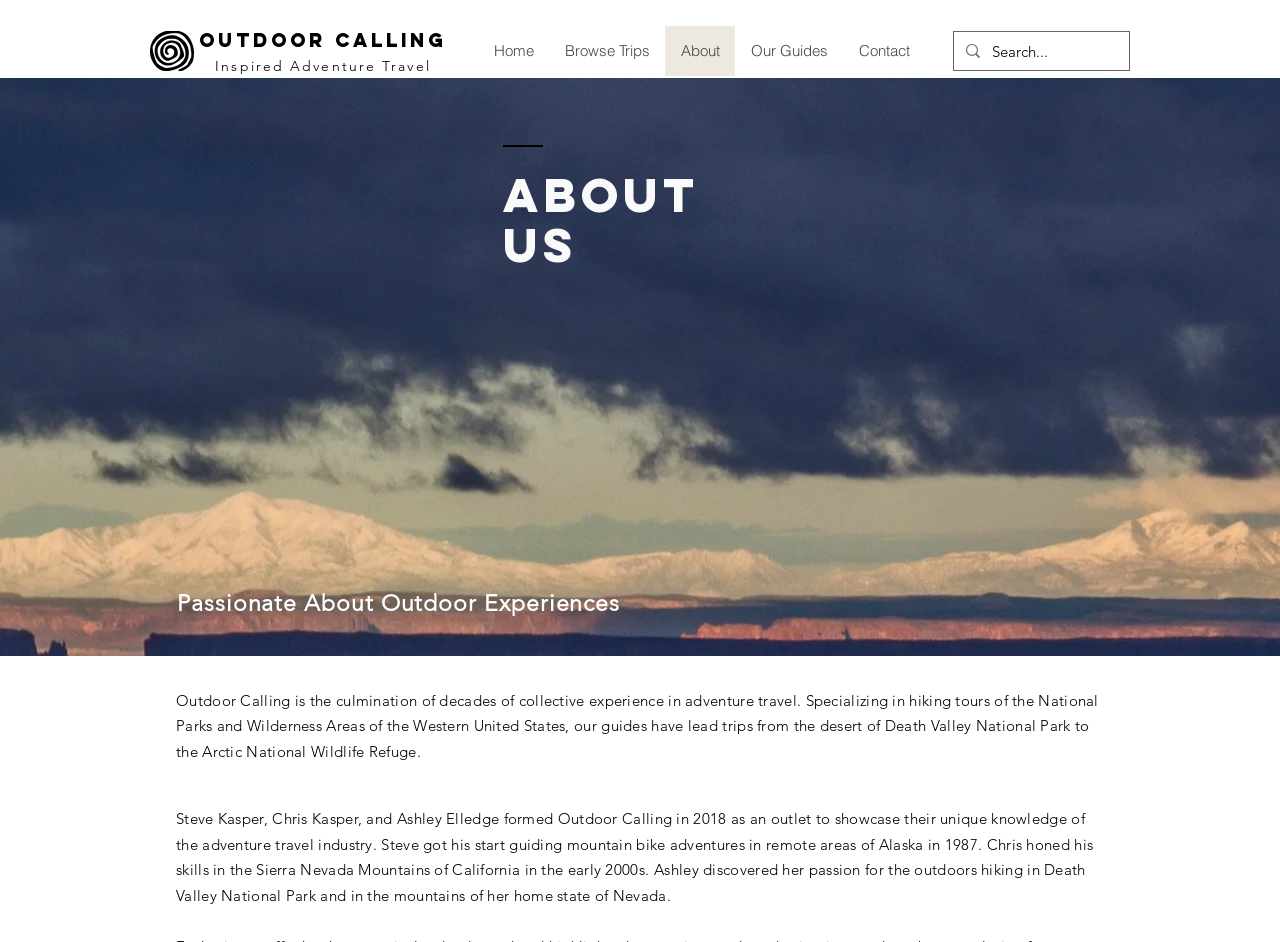Please answer the following question using a single word or phrase: What is the name of the company?

Outdoor Calling